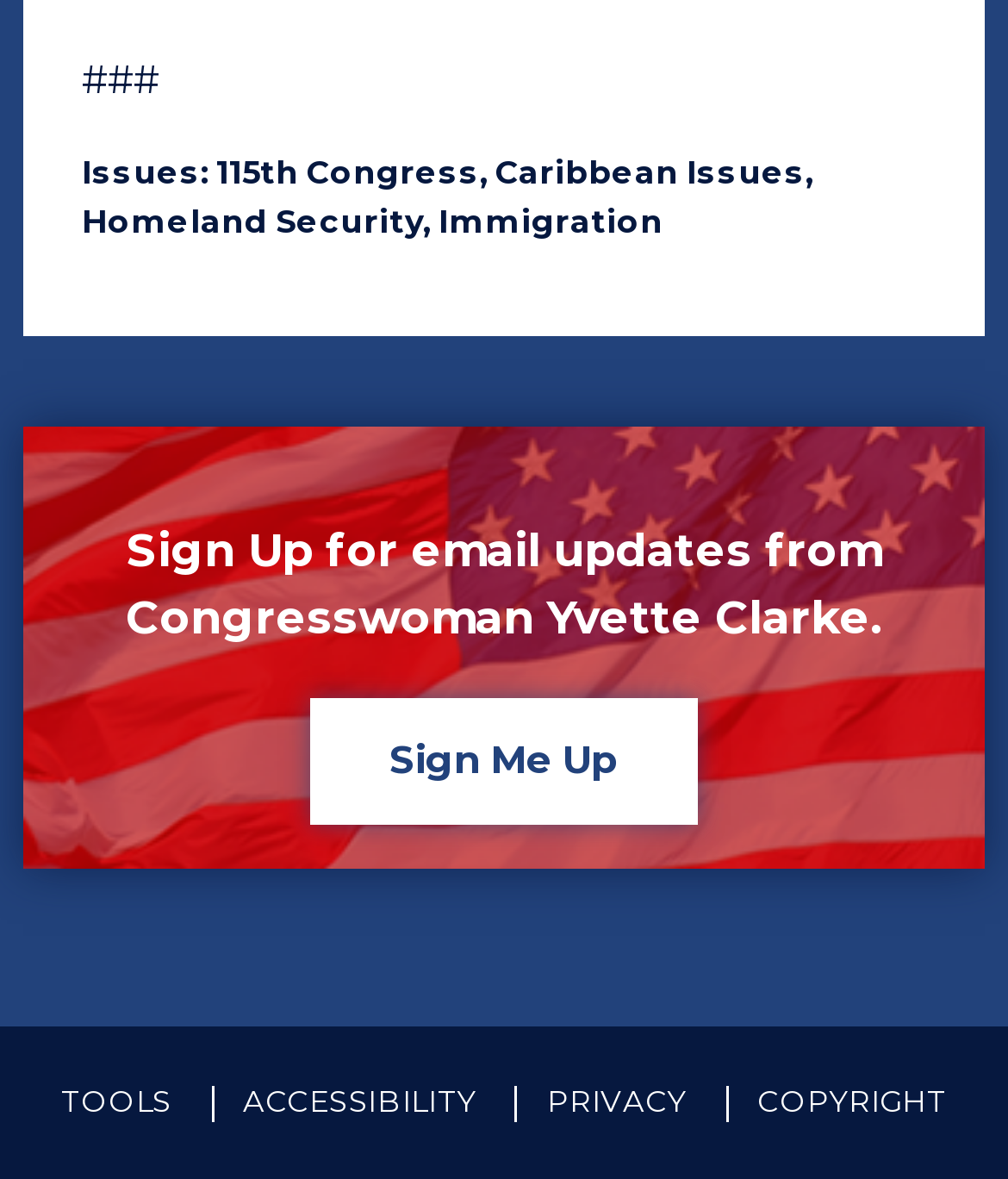Predict the bounding box coordinates for the UI element described as: "Caribbean Issues". The coordinates should be four float numbers between 0 and 1, presented as [left, top, right, bottom].

[0.491, 0.13, 0.799, 0.163]